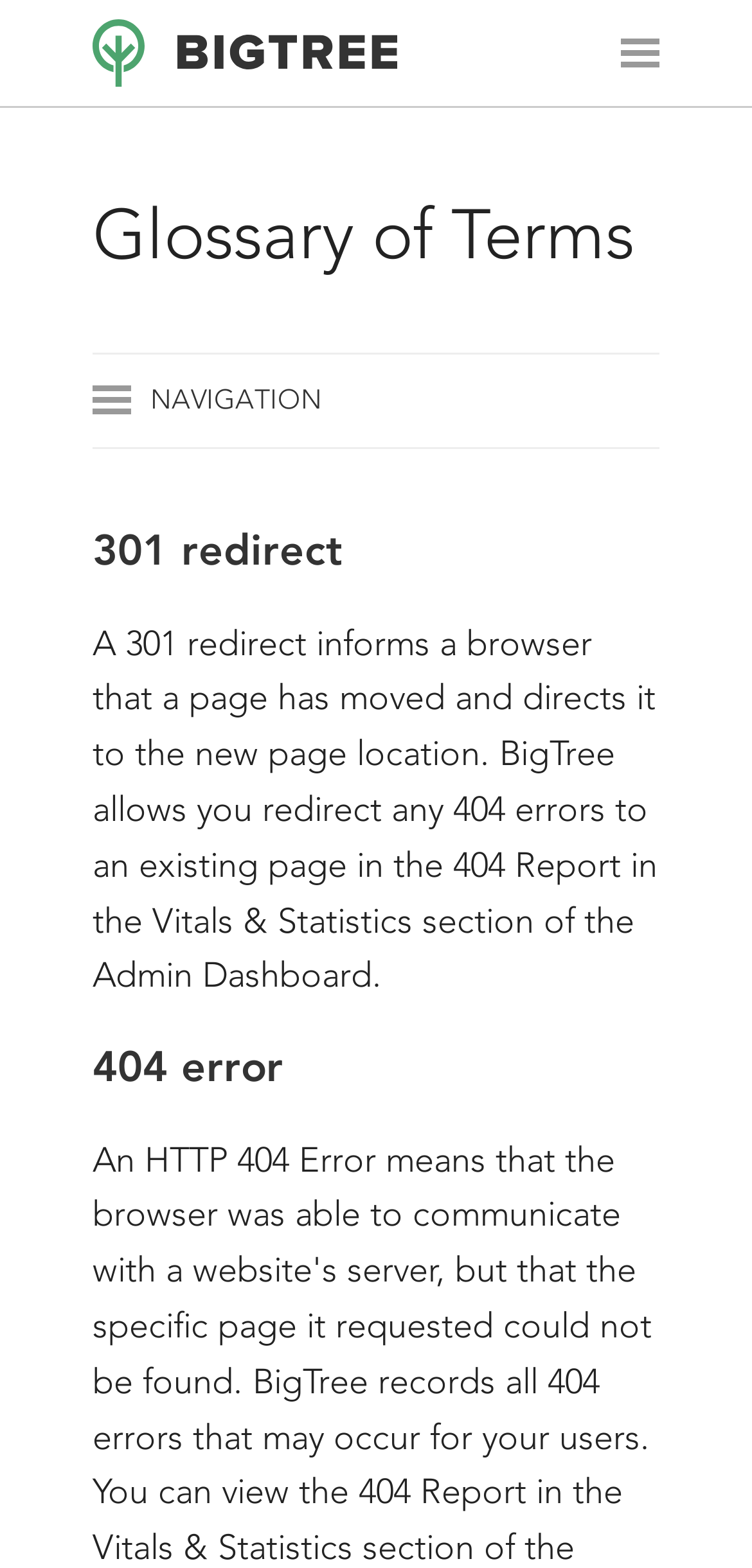Please determine the headline of the webpage and provide its content.

Glossary of Terms